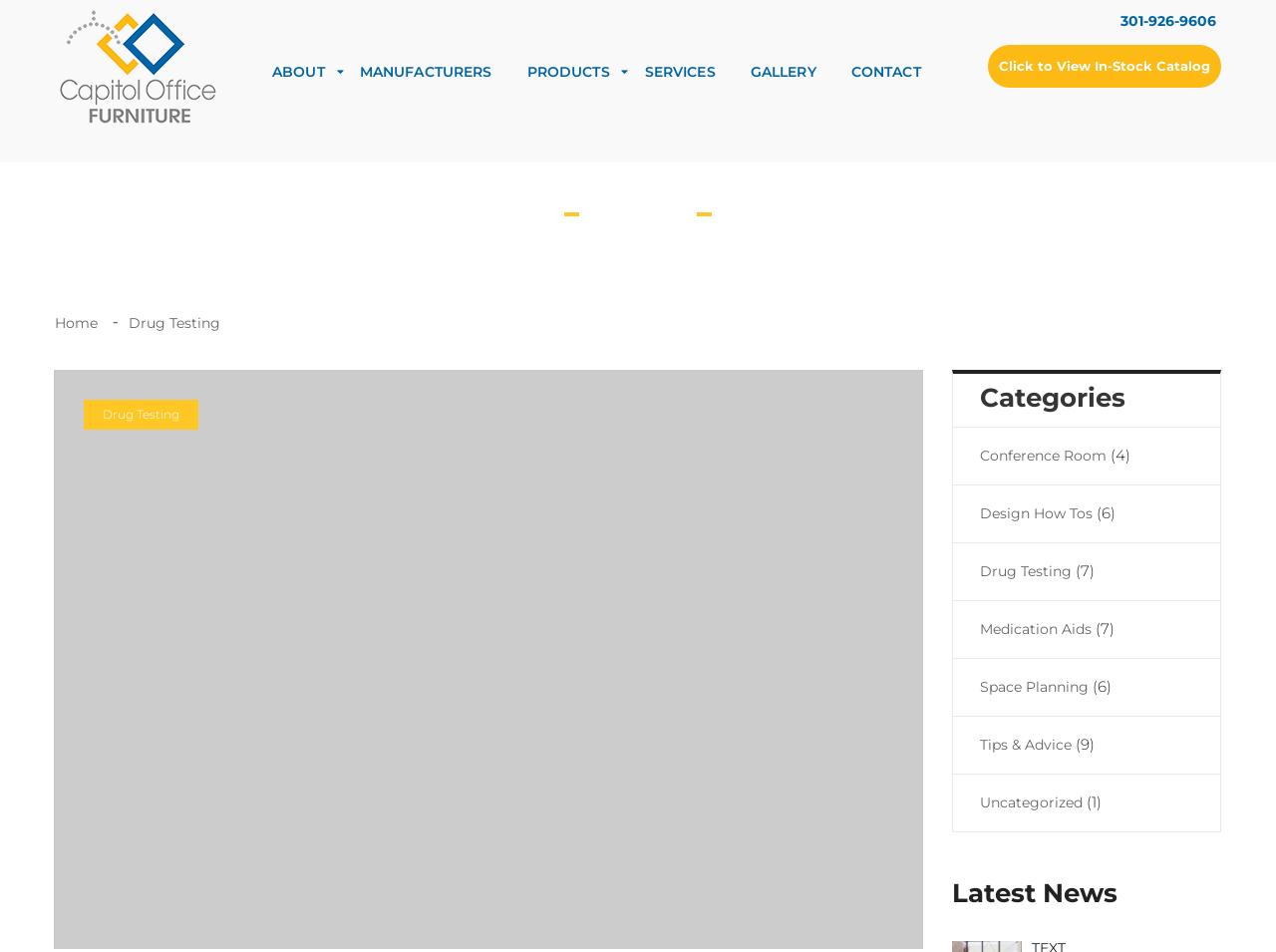Predict the bounding box coordinates of the UI element that matches this description: "Drug Testing". The coordinates should be in the format [left, top, right, bottom] with each value between 0 and 1.

[0.768, 0.59, 0.84, 0.609]